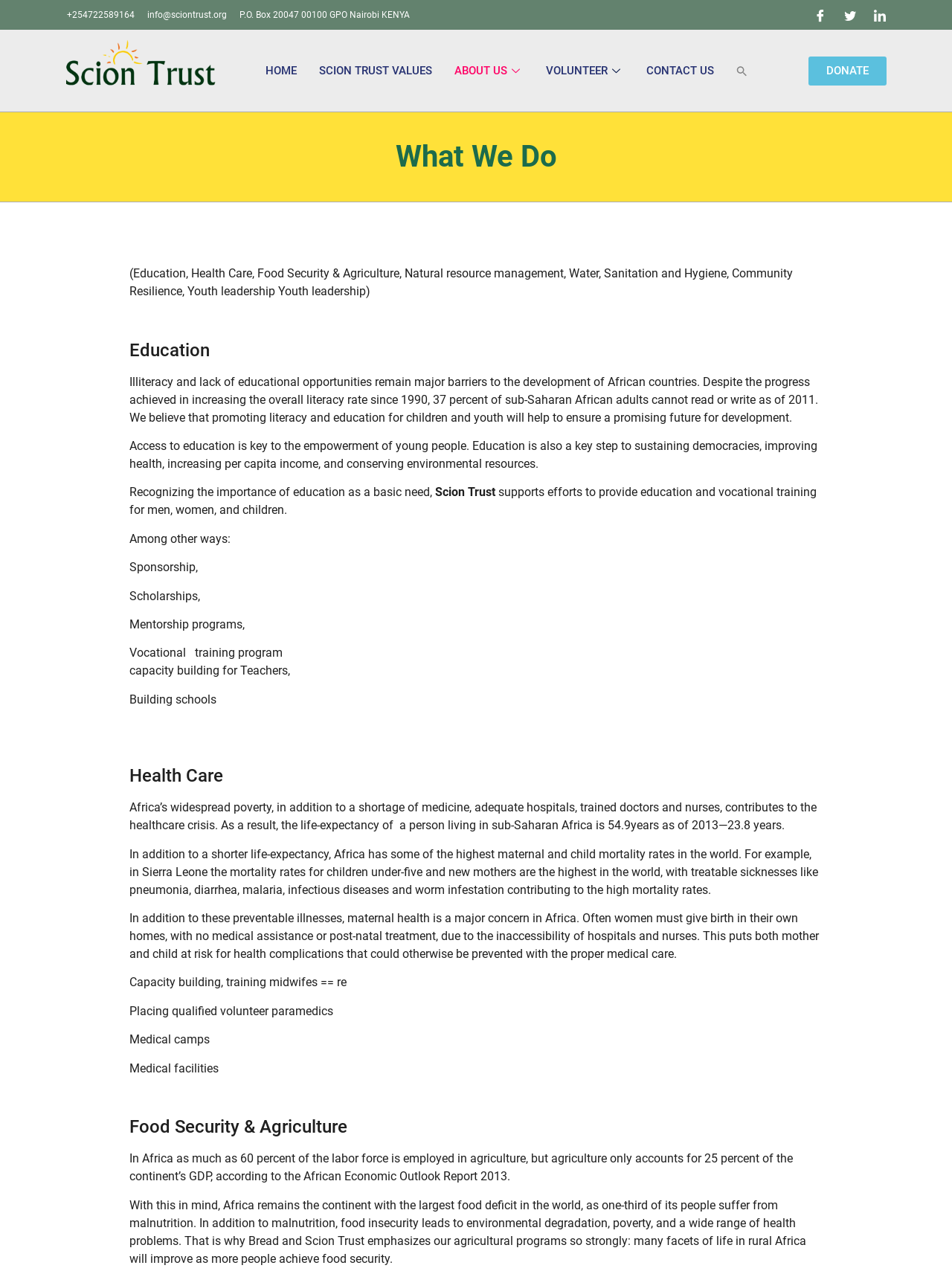Give a short answer using one word or phrase for the question:
What is one of the ways Scion Trust supports education?

Sponsorship